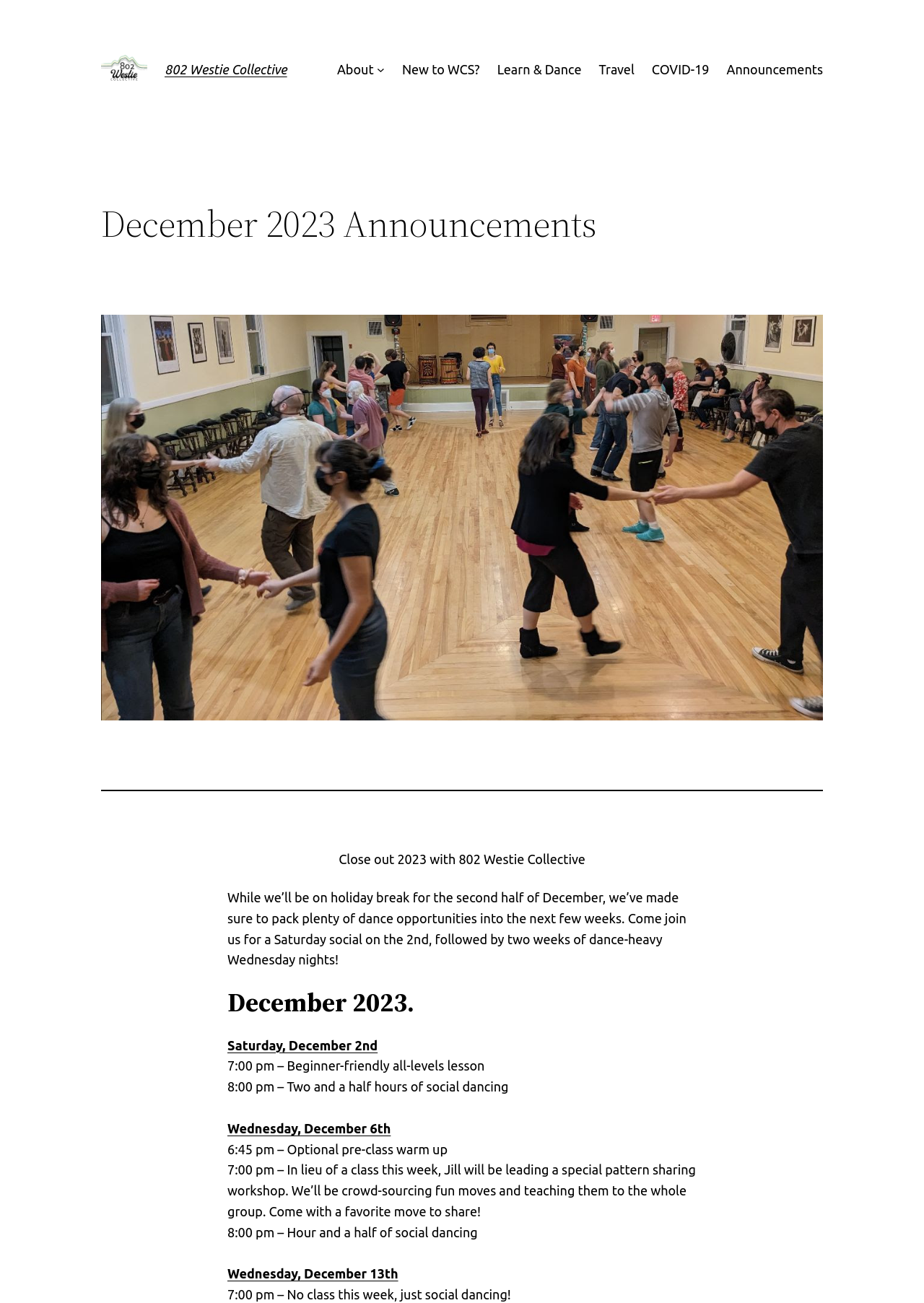Find the bounding box coordinates of the element to click in order to complete this instruction: "Click the 'Wednesday, December 6th' link". The bounding box coordinates must be four float numbers between 0 and 1, denoted as [left, top, right, bottom].

[0.246, 0.86, 0.423, 0.871]